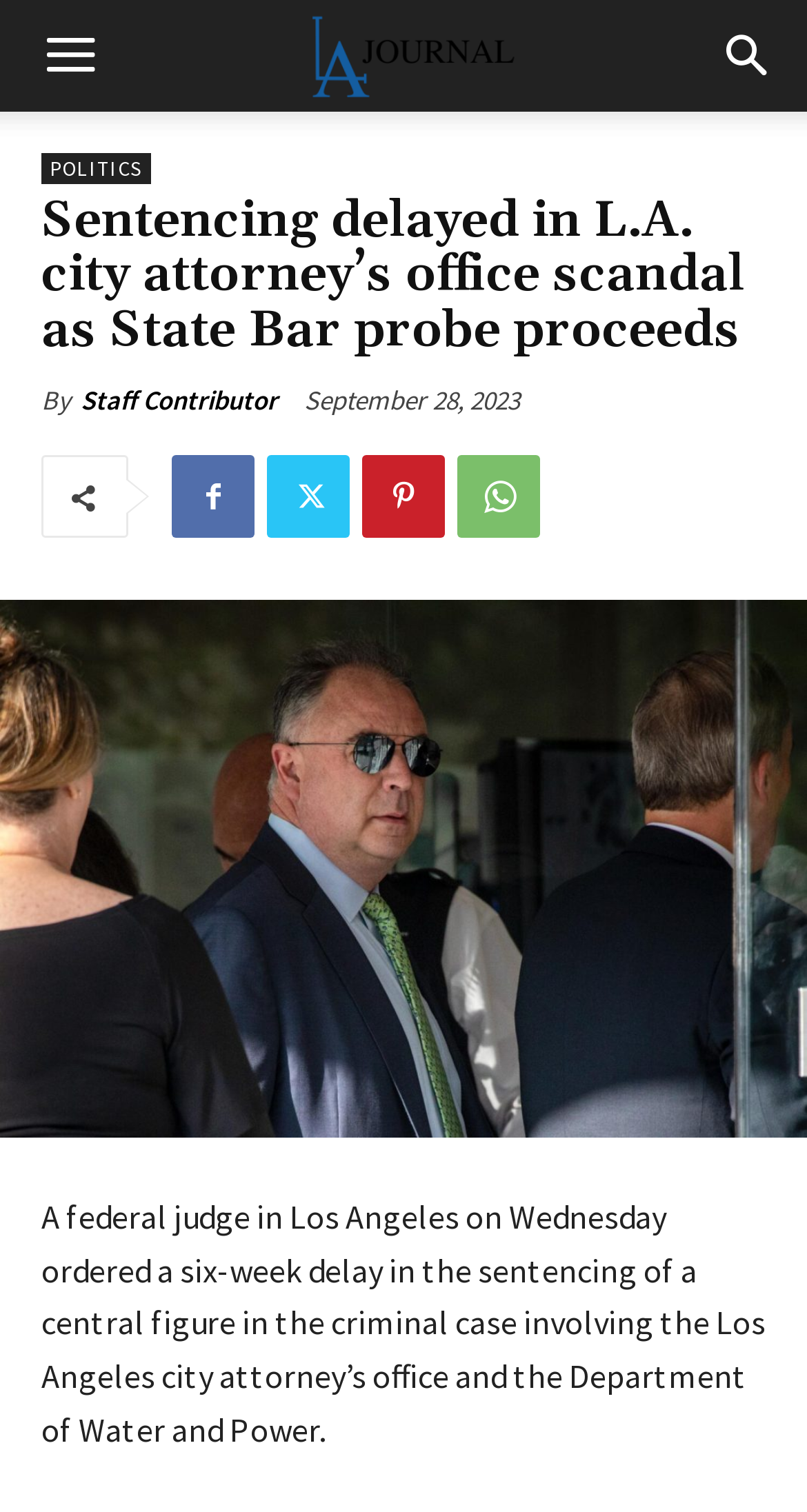Please specify the bounding box coordinates of the region to click in order to perform the following instruction: "Click on Contact Us".

None